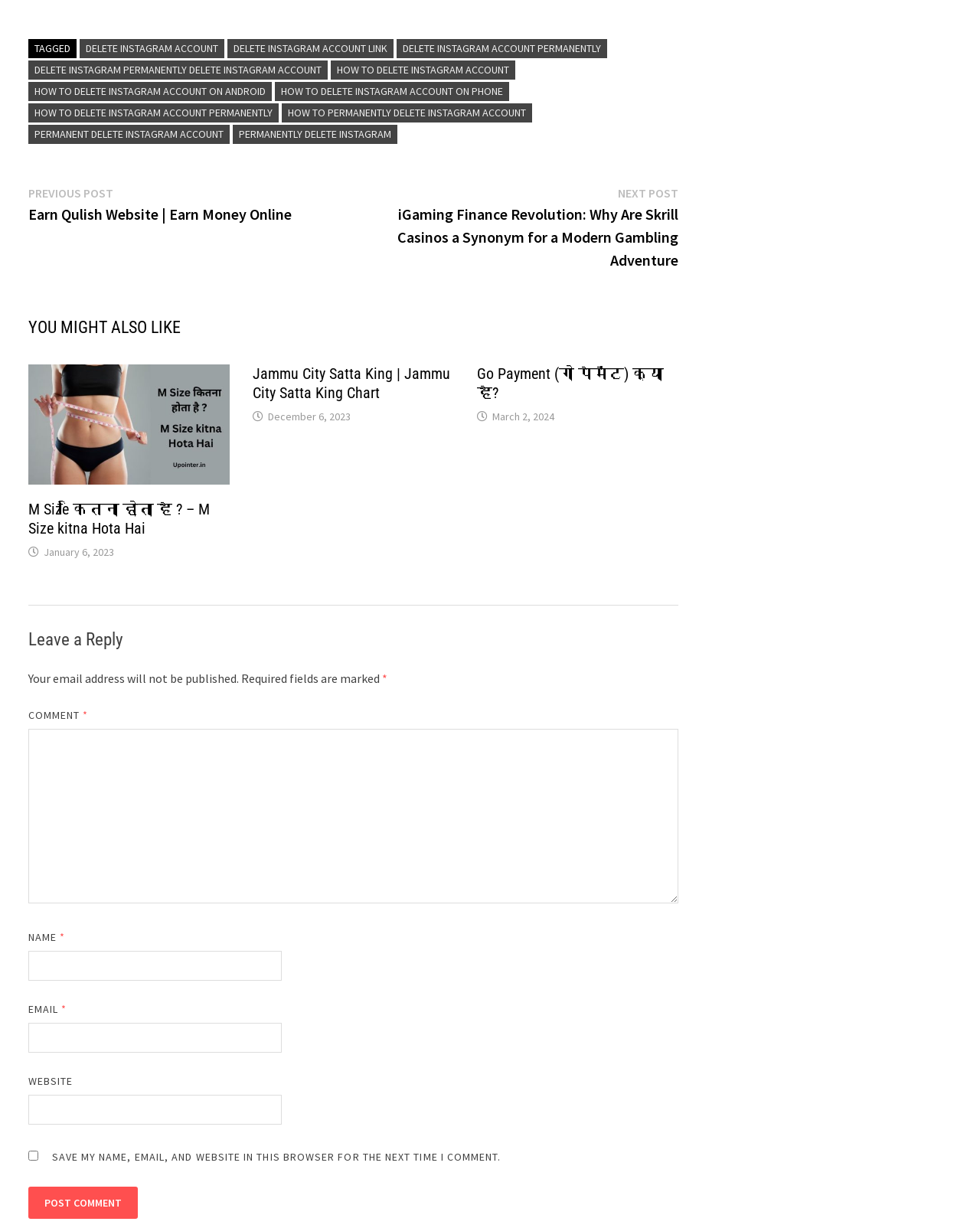Answer the question in a single word or phrase:
What is the function of the comment section?

Leave a reply